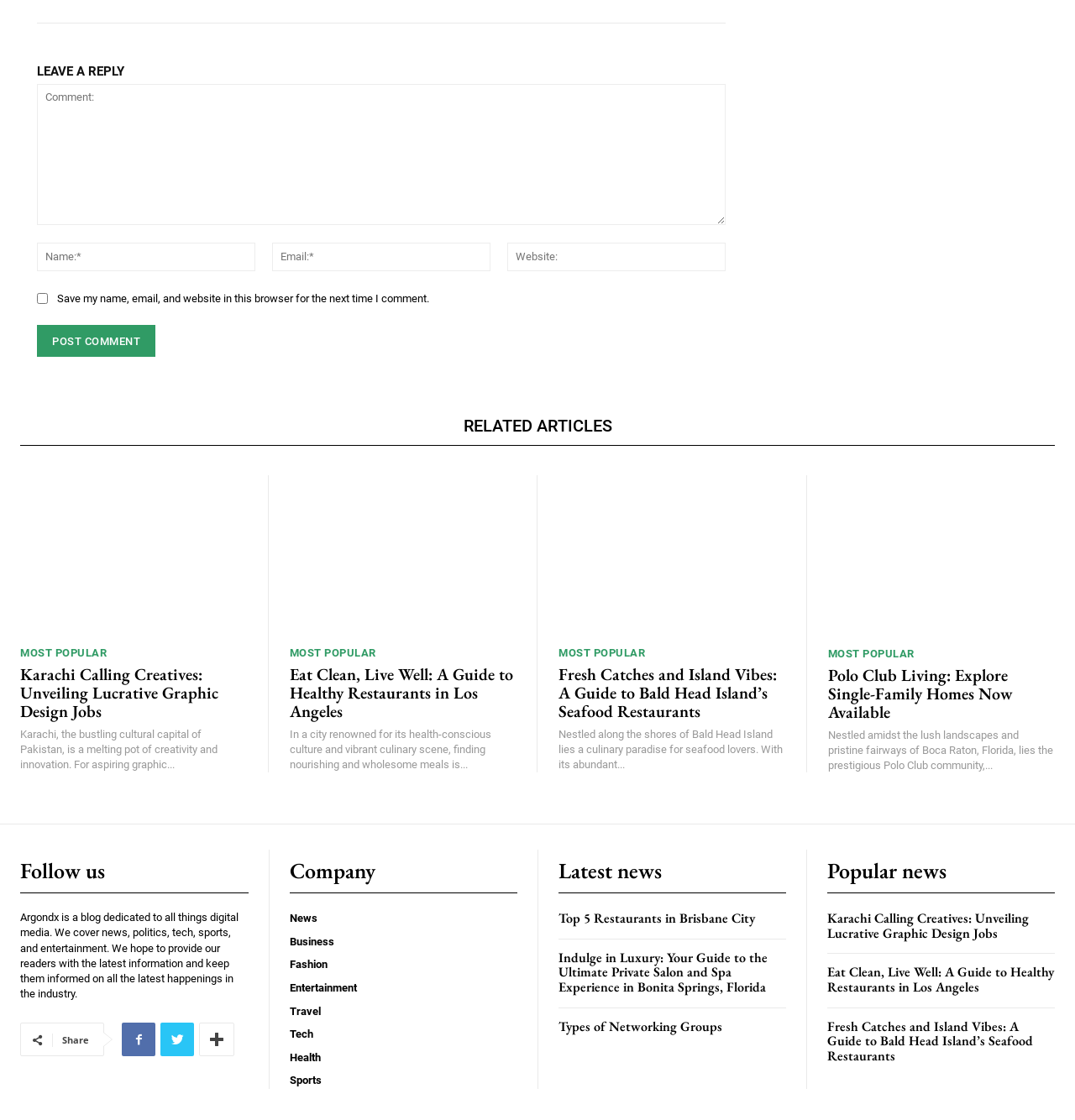Determine the coordinates of the bounding box that should be clicked to complete the instruction: "Leave a reply". The coordinates should be represented by four float numbers between 0 and 1: [left, top, right, bottom].

[0.034, 0.058, 0.675, 0.07]